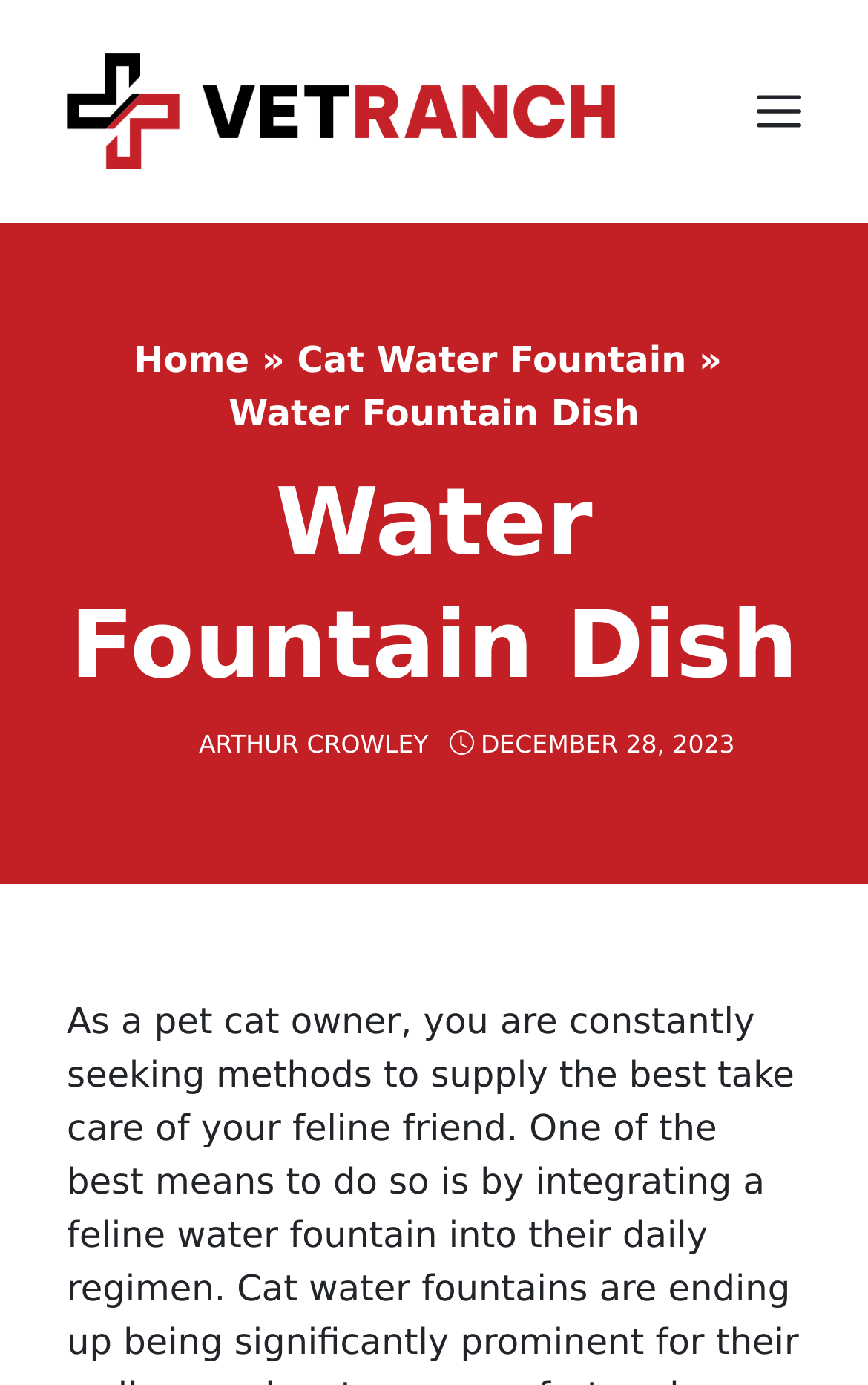Use a single word or phrase to answer the question:
What is the category of the current page?

Cat Water Fountain